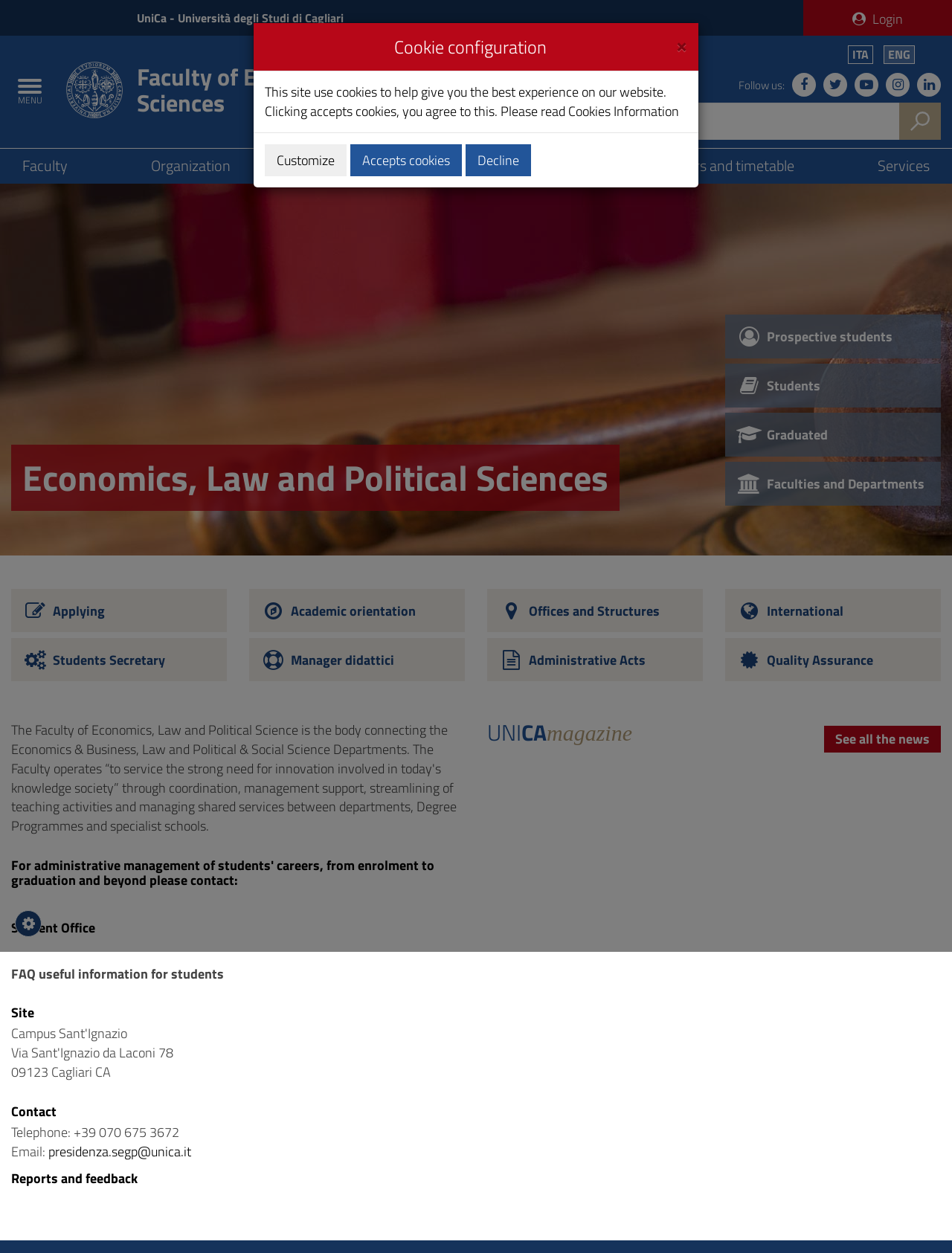What is the telephone number of the university?
Based on the image, answer the question with a single word or brief phrase.

+39 070 675 3672